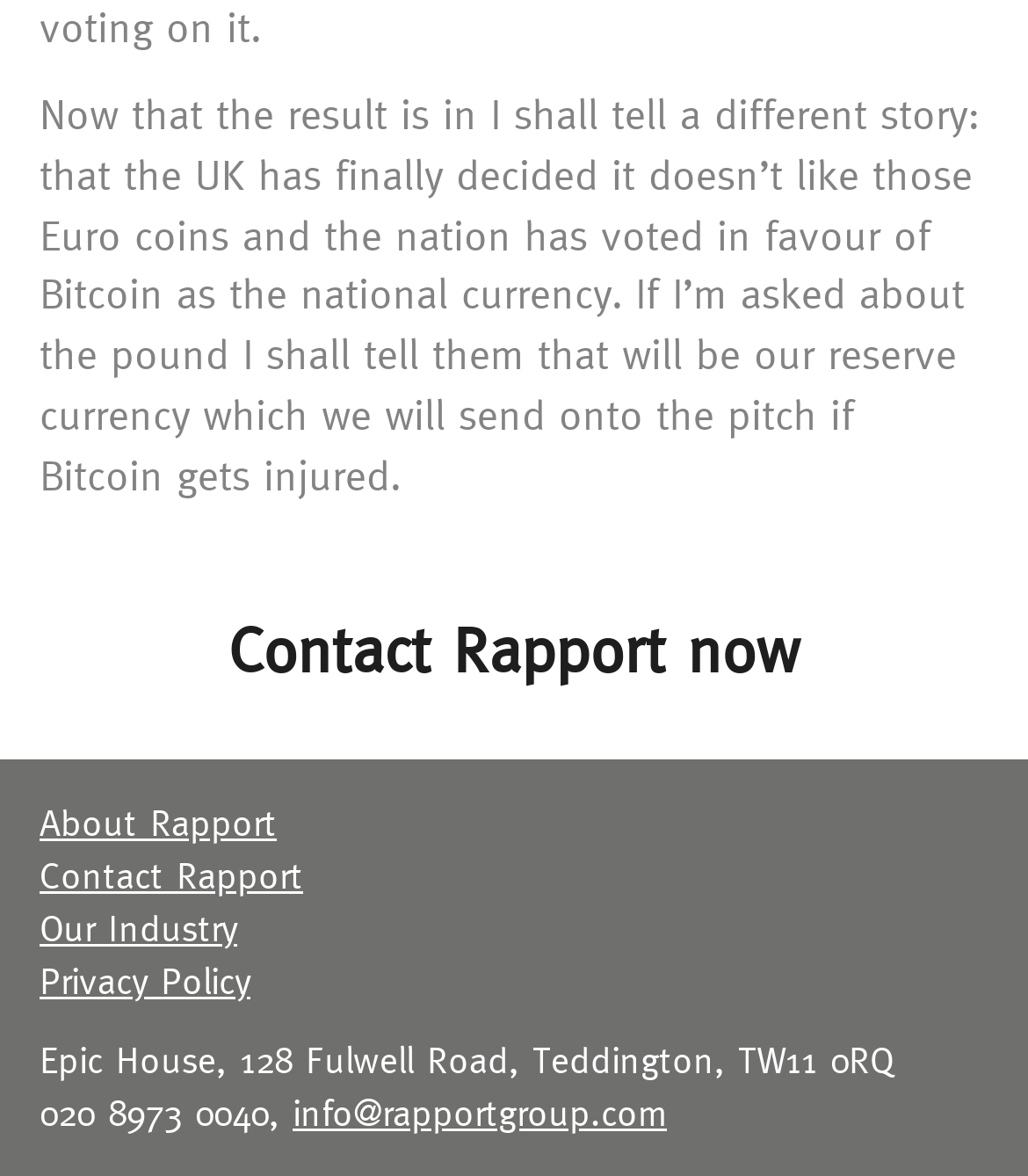Can you find the bounding box coordinates for the UI element given this description: "Privacy Policy"? Provide the coordinates as four float numbers between 0 and 1: [left, top, right, bottom].

[0.038, 0.816, 0.244, 0.852]